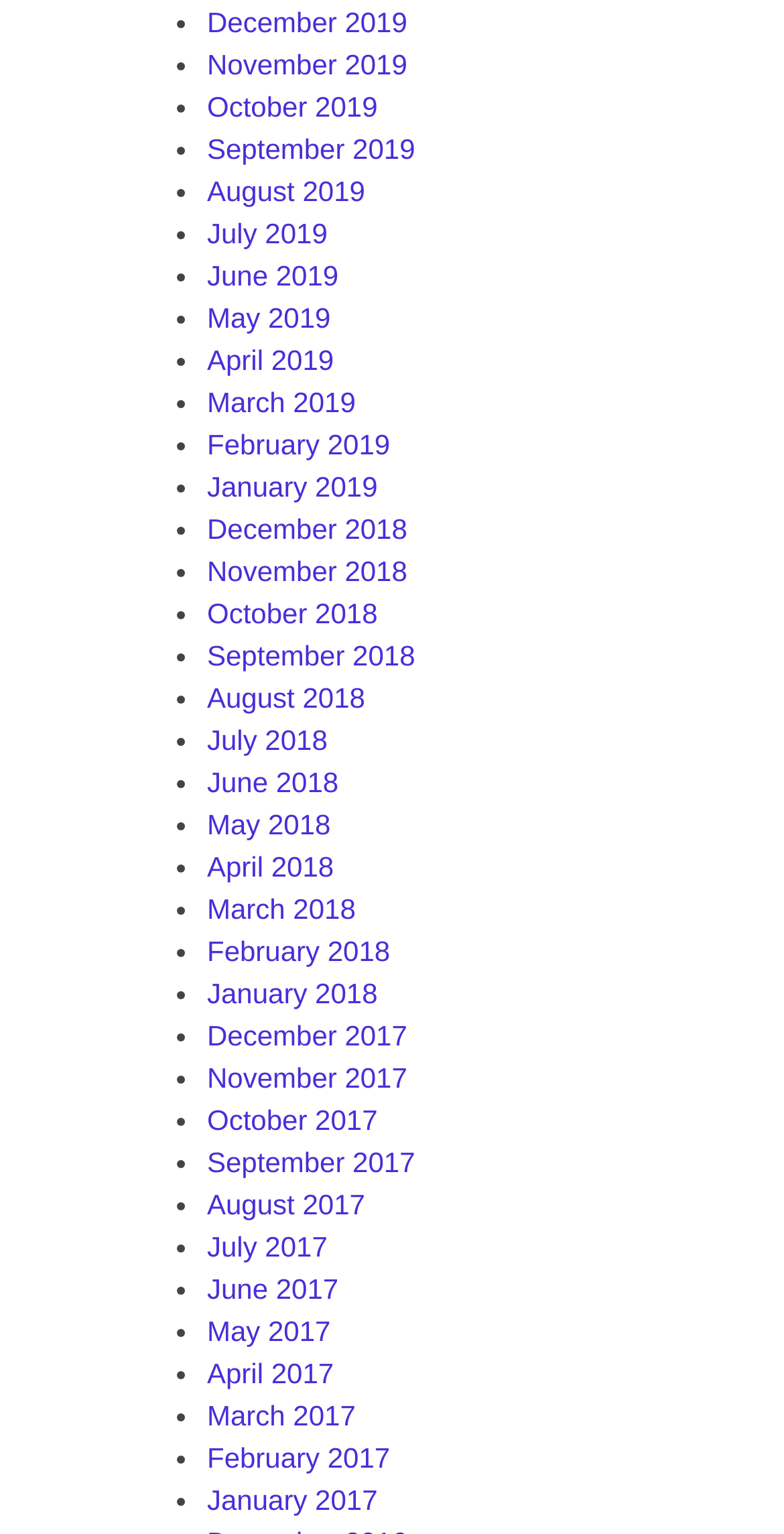Pinpoint the bounding box coordinates of the clickable area necessary to execute the following instruction: "View January 2017". The coordinates should be given as four float numbers between 0 and 1, namely [left, top, right, bottom].

[0.264, 0.967, 0.482, 0.988]